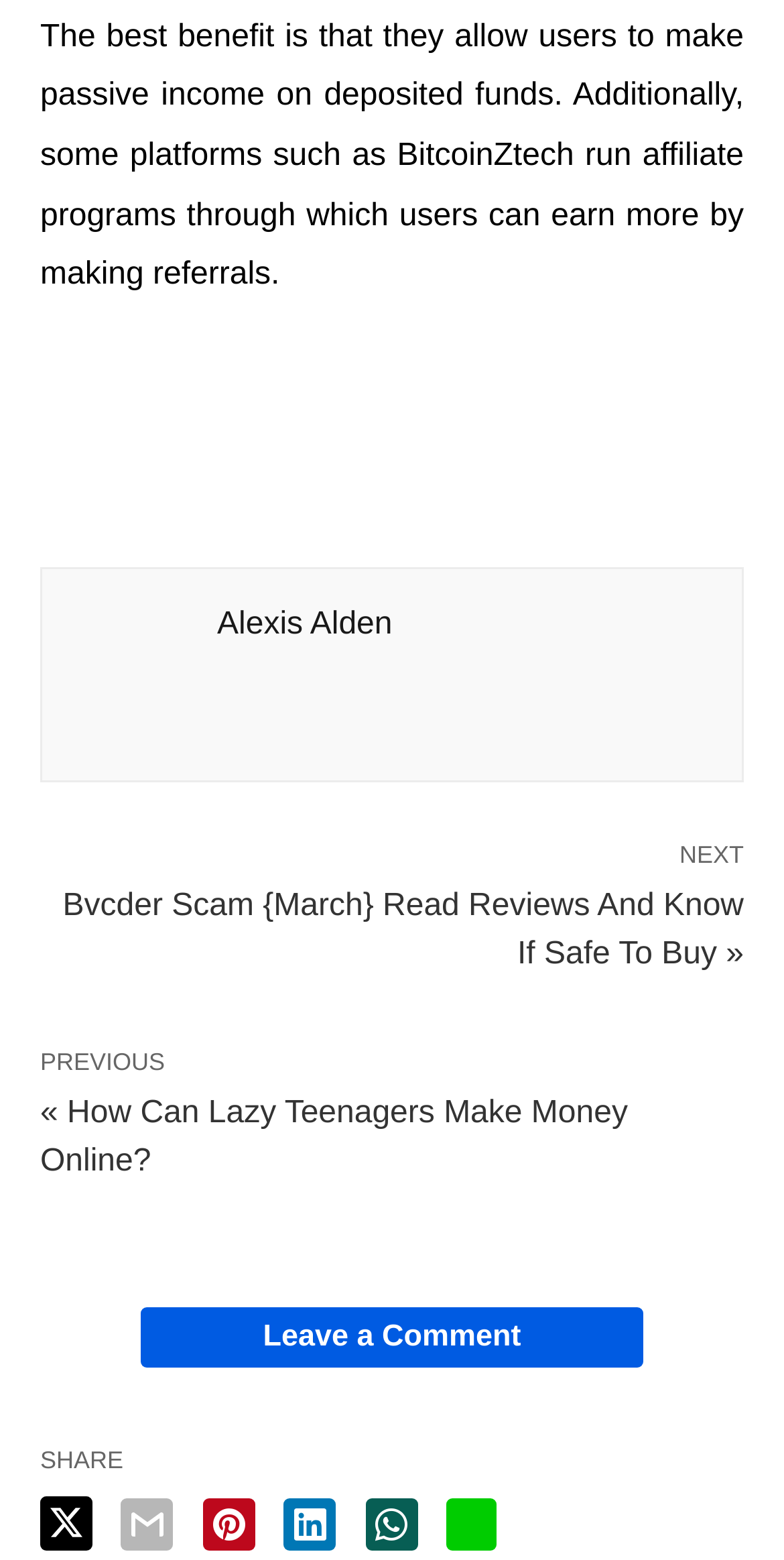What is the topic of the next article?
Using the screenshot, give a one-word or short phrase answer.

NEXT Bvcder Scam